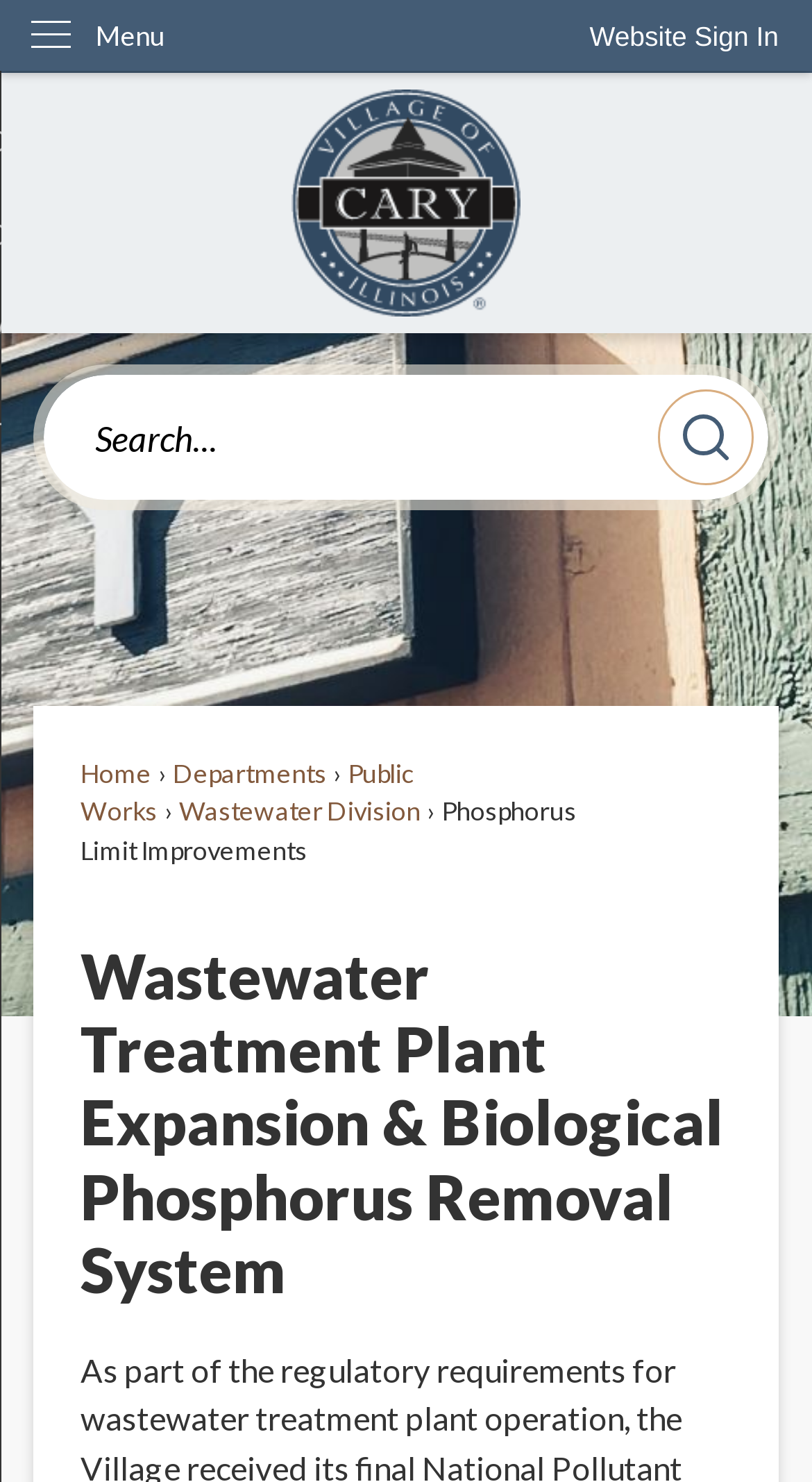Find the bounding box coordinates of the clickable region needed to perform the following instruction: "Search for something on the site". The coordinates should be provided as four float numbers between 0 and 1, i.e., [left, top, right, bottom].

[0.04, 0.246, 0.96, 0.345]